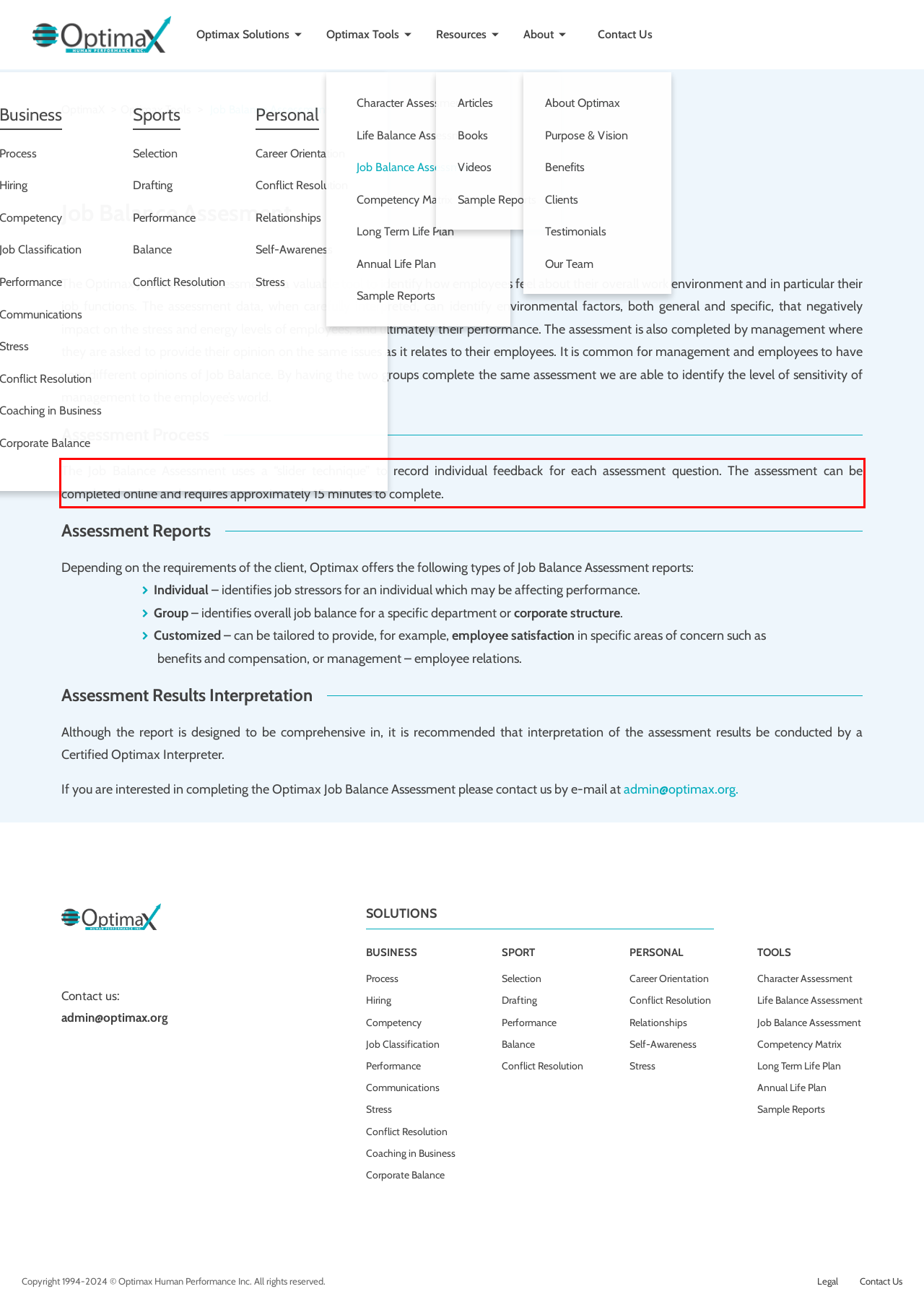Given a screenshot of a webpage with a red bounding box, please identify and retrieve the text inside the red rectangle.

The Job Balance Assessment uses a “slider technique” to record individual feedback for each assessment question. The assessment can be completed online and requires approximately 15 minutes to complete.